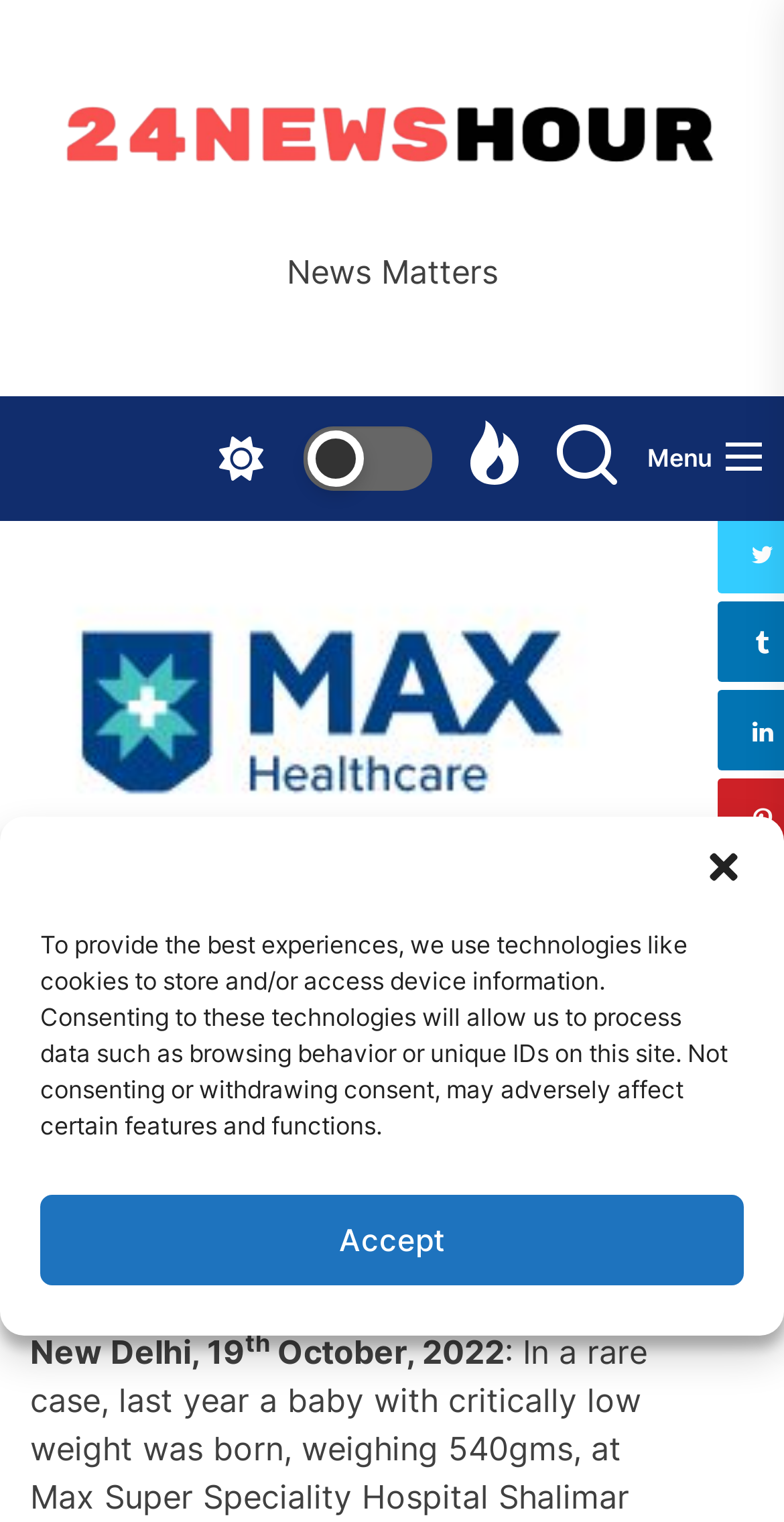Identify the coordinates of the bounding box for the element that must be clicked to accomplish the instruction: "click the close dialog button".

[0.897, 0.556, 0.949, 0.583]